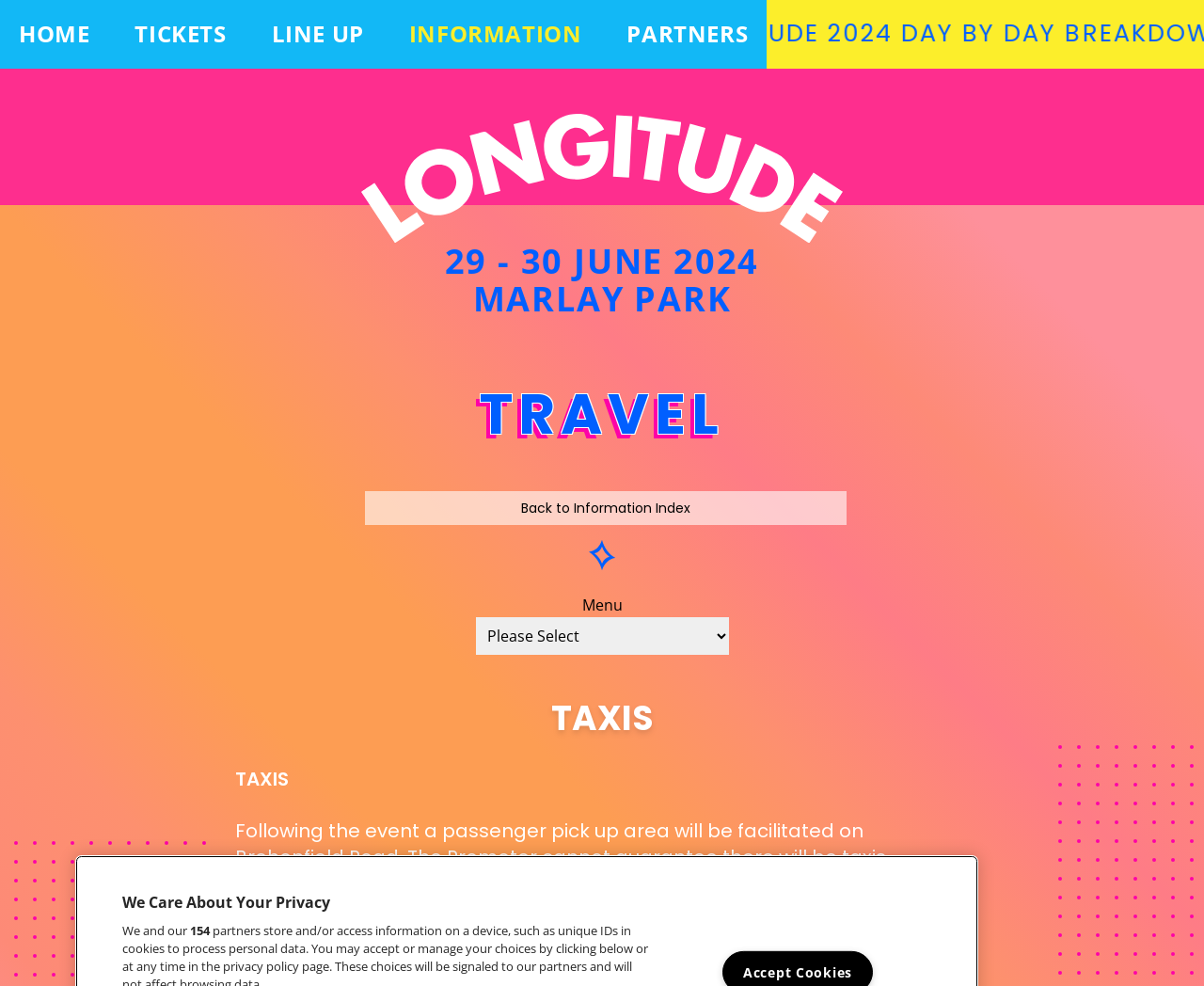With reference to the screenshot, provide a detailed response to the question below:
Where is the passenger pick up area for taxis?

According to the webpage, following the event, a passenger pick up area will be facilitated on Brehonfield Road, as stated in the StaticText element.